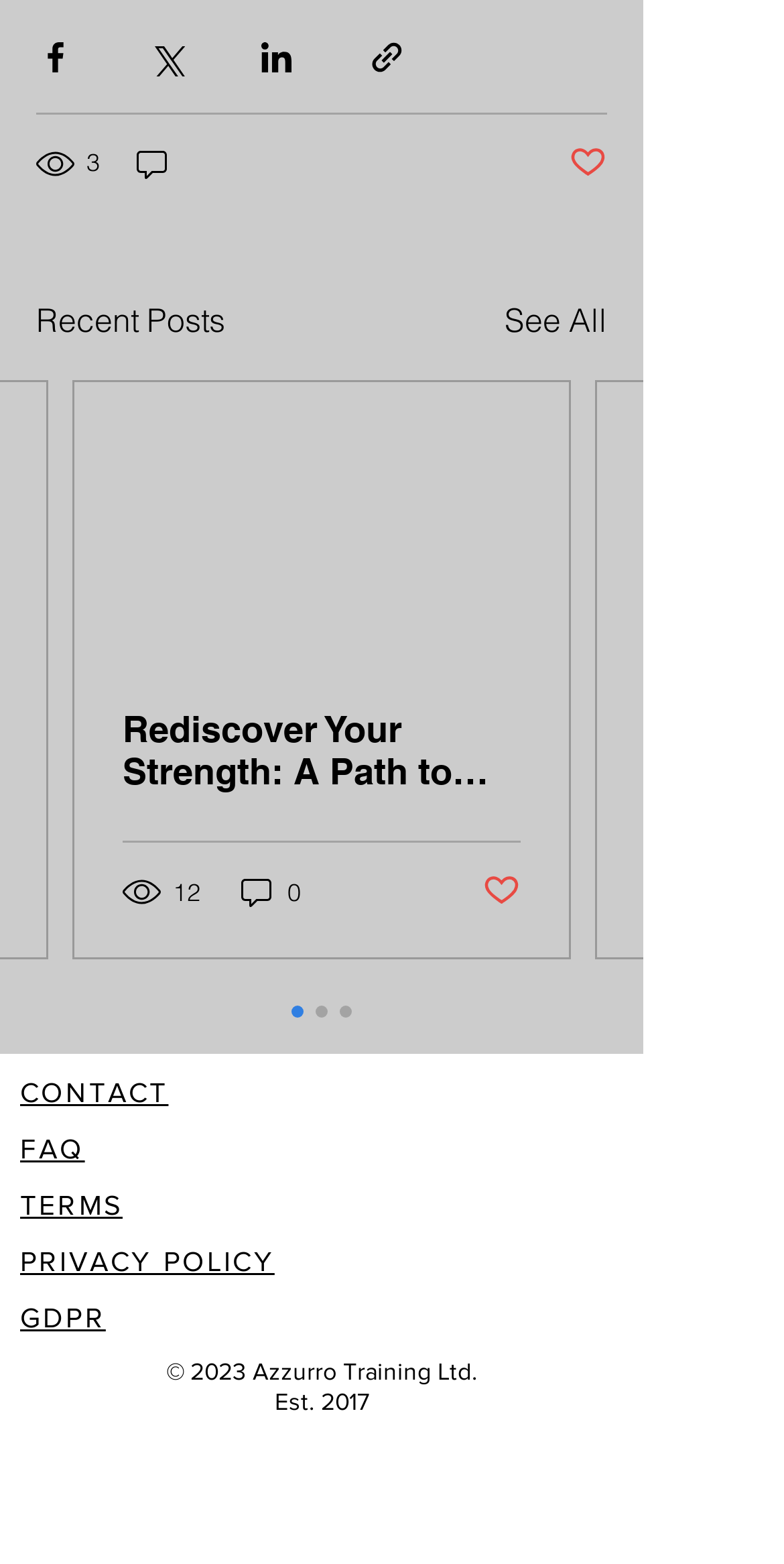Use one word or a short phrase to answer the question provided: 
How many views does the first post have?

12 views